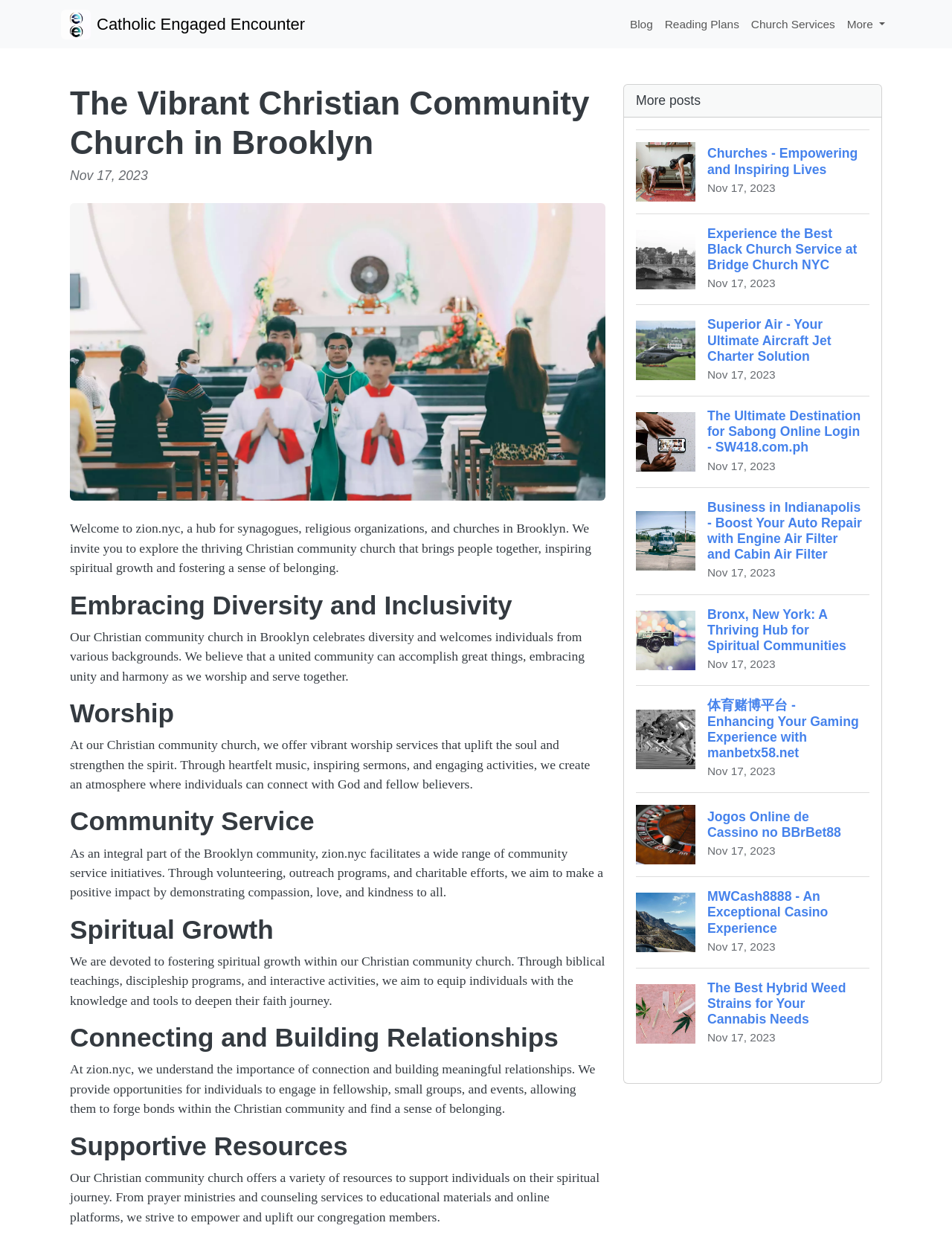Generate a comprehensive description of the webpage content.

The webpage is about the Zion Christian Community Church in Brooklyn, New York. At the top left corner, there is a logo of Catholic Engaged Encounter. To the right of the logo, there are several links, including "Blog", "Reading Plans", "Church Services", and "More". 

Below the links, there is a header section that displays the title "The Vibrant Christian Community Church in Brooklyn" and the date "Nov 17, 2023". Next to the header, there is a figure with an image. 

The main content of the webpage is divided into several sections, each with a heading and a paragraph of text. The sections are "Welcome to zion.nyc", "Embracing Diversity and Inclusivity", "Worship", "Community Service", "Spiritual Growth", "Connecting and Building Relationships", and "Supportive Resources". 

Each section provides information about the church's mission, values, and activities. For example, the "Welcome to zion.nyc" section introduces the church as a hub for synagogues, religious organizations, and churches in Brooklyn, while the "Worship" section describes the church's vibrant worship services. 

Below the main content, there are several links to blog posts, each with an image and a heading. The posts appear to be about various topics, including churches, aircraft jet charter solutions, auto repair, spiritual communities, online gaming, and casino experiences.